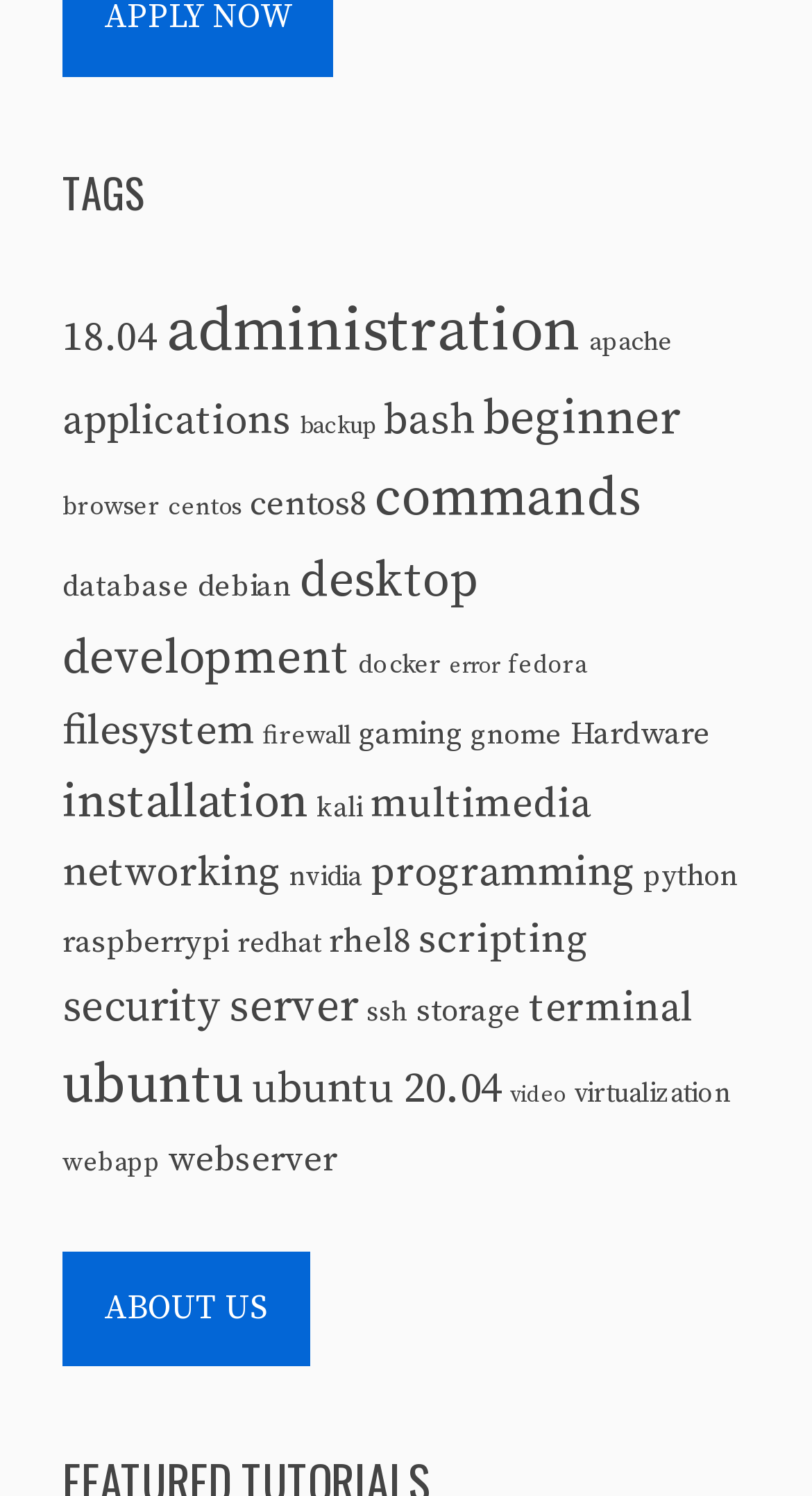Consider the image and give a detailed and elaborate answer to the question: 
What is the category that comes after 'bash'?

By examining the links on the webpage, I found that the category 'beginner' comes after the category 'bash'.